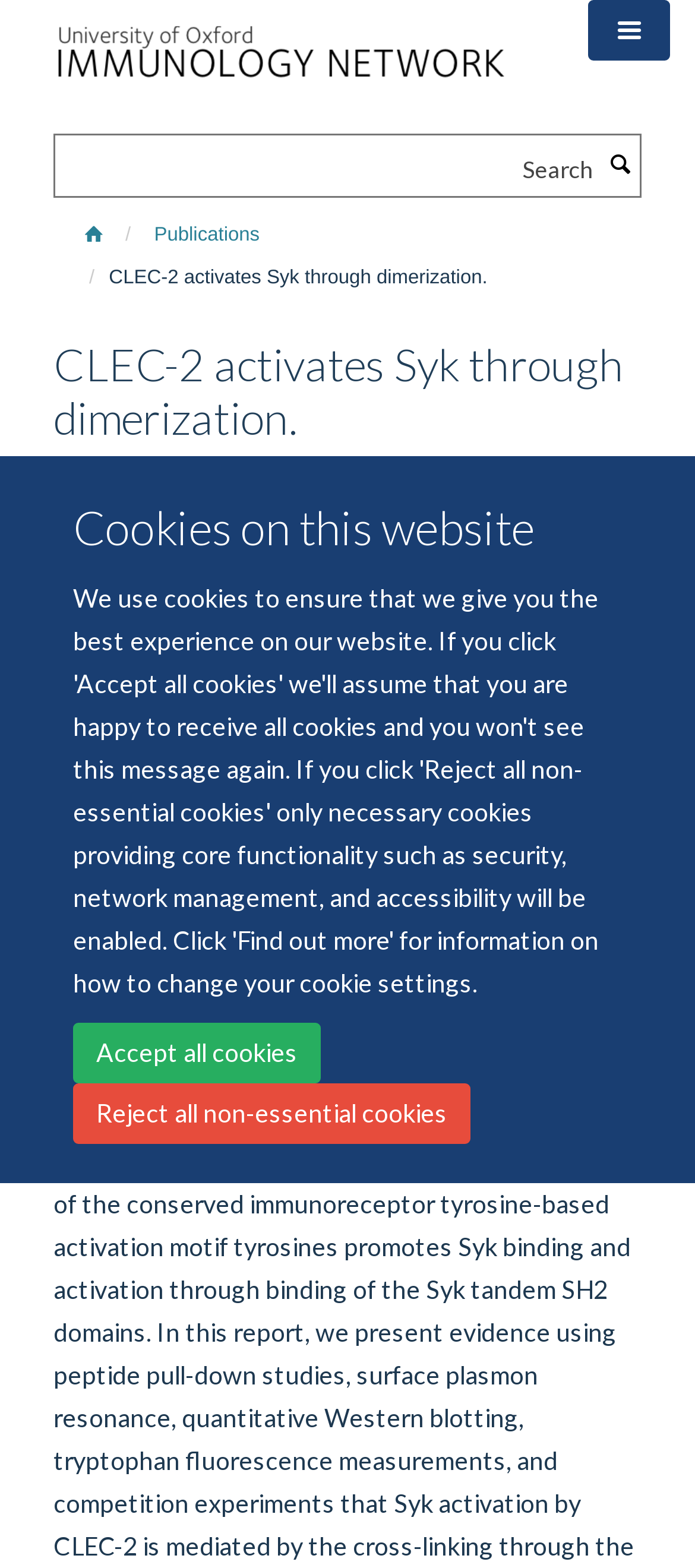How many authors are listed on the webpage?
Answer with a single word or phrase, using the screenshot for reference.

9